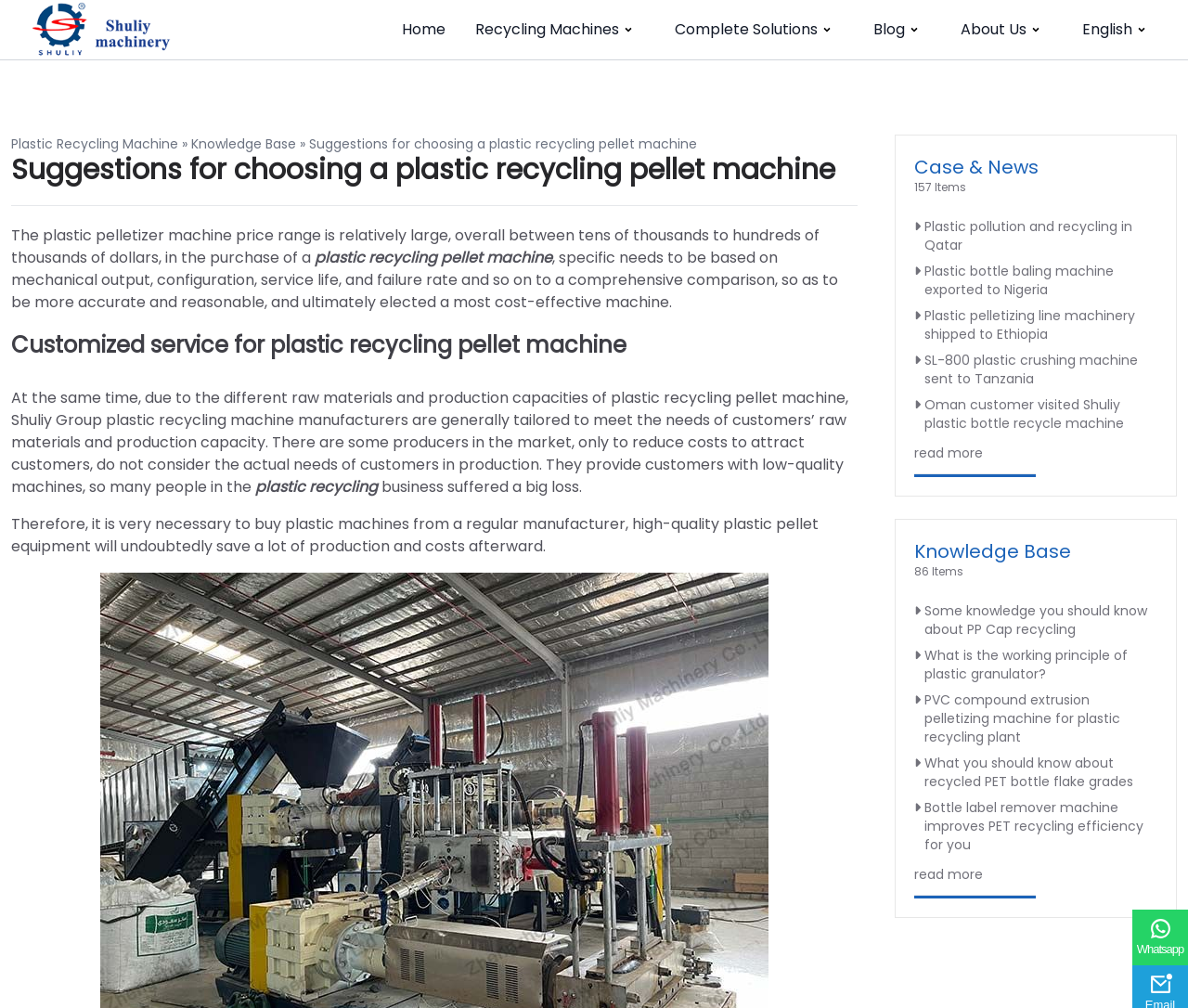Describe every aspect of the webpage comprehensively.

This webpage is about plastic recycling pellet machines, specifically providing suggestions for choosing the right machine. At the top, there is a logo and a navigation menu with links to "Home", "Recycling Machines", "Complete Solutions", "Blog", "About Us", and "English". Below the navigation menu, there is a breadcrumb trail showing the current page's location.

The main content of the page is divided into several sections. The first section has a heading "Suggestions for choosing a plastic recycling pellet machine" and provides a brief introduction to the price range of these machines, which can vary greatly depending on factors such as mechanical output, configuration, and service life.

The next section has a heading "Customized service for plastic recycling pellet machine" and explains how manufacturers tailor their machines to meet the specific needs of customers based on their raw materials and production capacities. It also warns against buying low-quality machines from unscrupulous producers.

Following this, there are two sections with headings "Case & News" and "Knowledge Base", each containing a list of links to related articles or news items. The "Case & News" section has 157 items, and the "Knowledge Base" section has 86 items. Each item is represented by a link with a brief title.

At the bottom of the page, there are links to "Whatsapp" and two small images, possibly representing social media or contact icons.